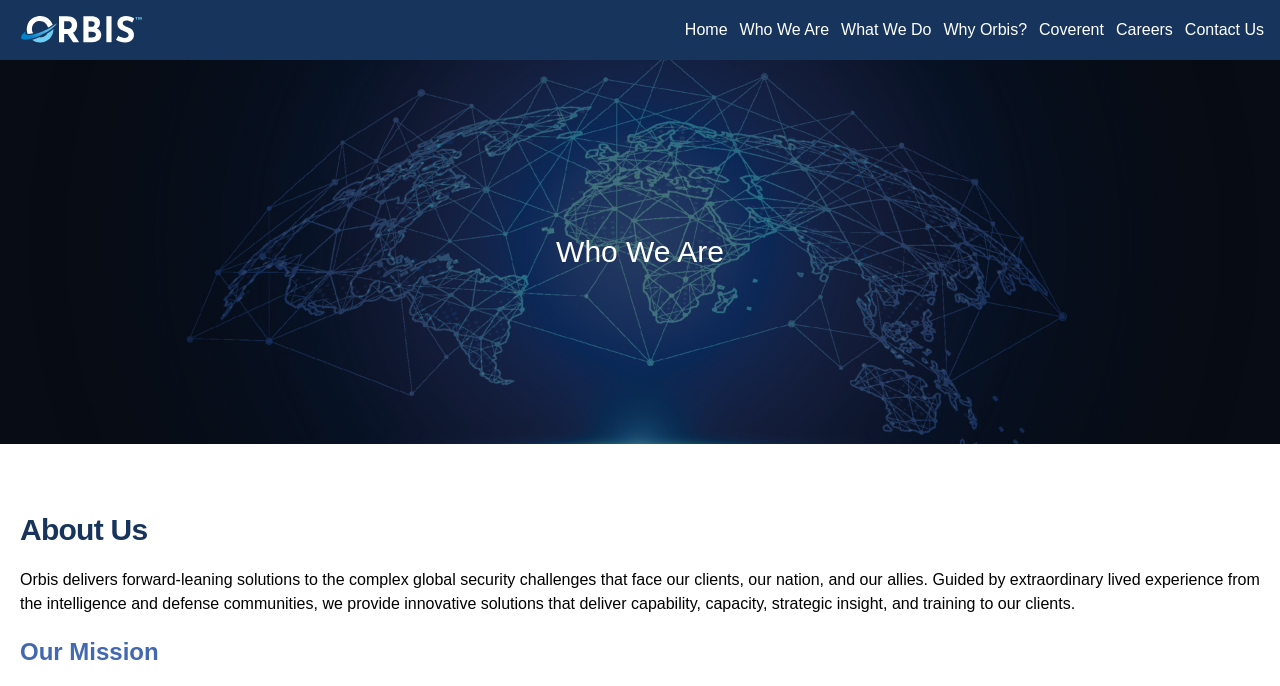Identify the bounding box for the UI element specified in this description: "Who We Are". The coordinates must be four float numbers between 0 and 1, formatted as [left, top, right, bottom].

[0.578, 0.031, 0.648, 0.056]